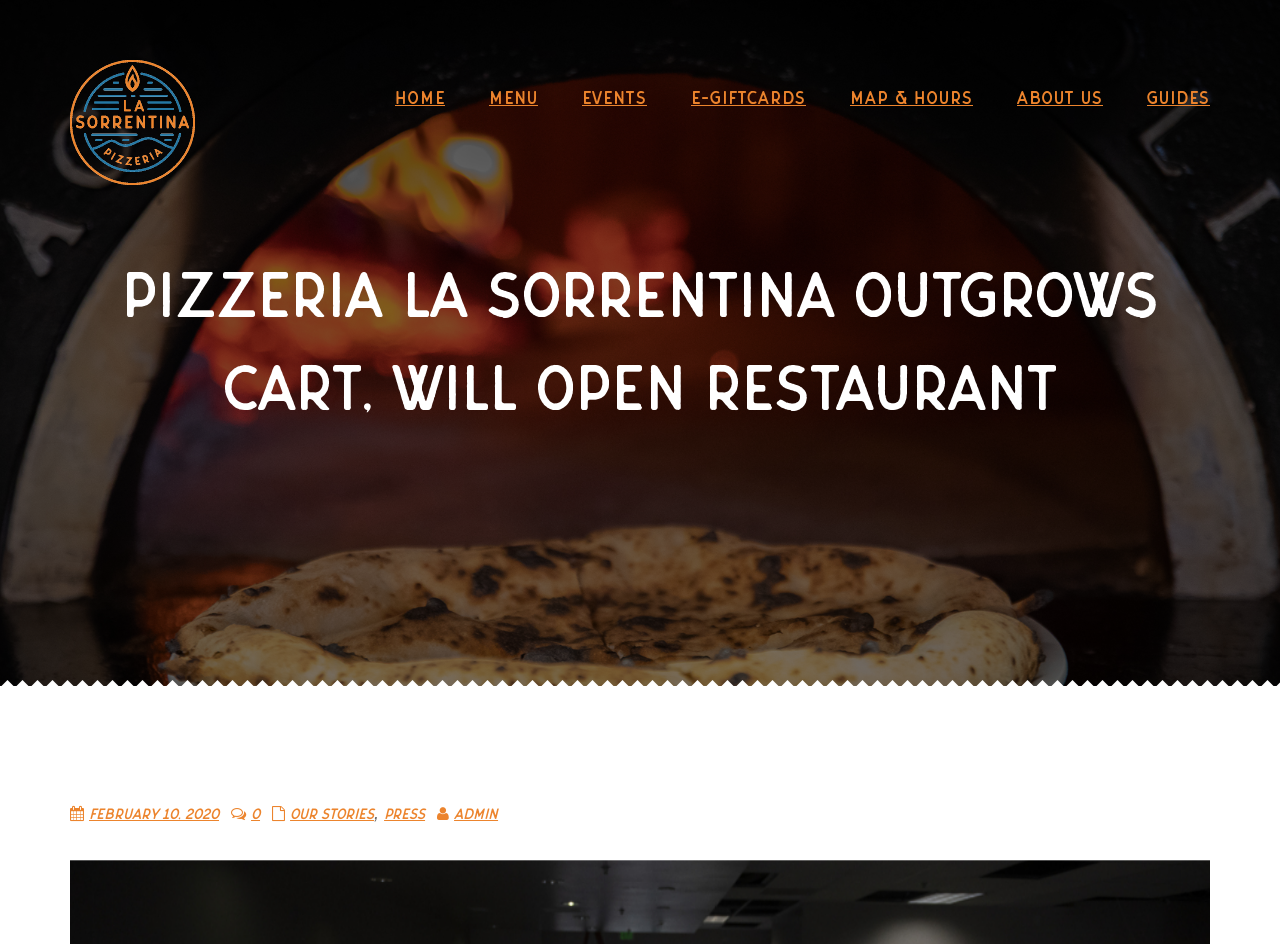Elaborate on the information and visuals displayed on the webpage.

The webpage is about Pizzeria La Sorrentina, a restaurant that has outgrown its food cart and is opening a new location. At the top left of the page, there is a logo of Pizzeria La Sorrentina, which is an image linked to the restaurant's name. Below the logo, there is a navigation menu with links to different sections of the website, including HOME, MENU, EVENTS, E-GIFTCARDS, MAP & HOURS, ABOUT US, and GUIDES.

The main content of the page is a news article with the title "PIZZERIA LA SORRENTINA OUTGROWS CART, WILL OPEN RESTAURANT" in a large font. The article is accompanied by a large image that spans the entire width of the page, located below the navigation menu.

At the bottom of the page, there is a section with links to related articles, including the date "February 10, 2020", a link to "Our Stories", a comma, a link to "Press", and a heading with an admin icon and a link to "admin".